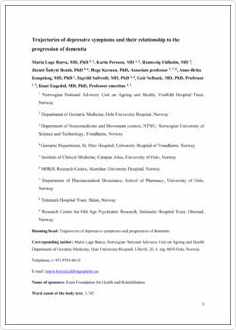What type of institutions are affiliated with the authors?
Based on the image, give a concise answer in the form of a single word or short phrase.

Universities and hospitals